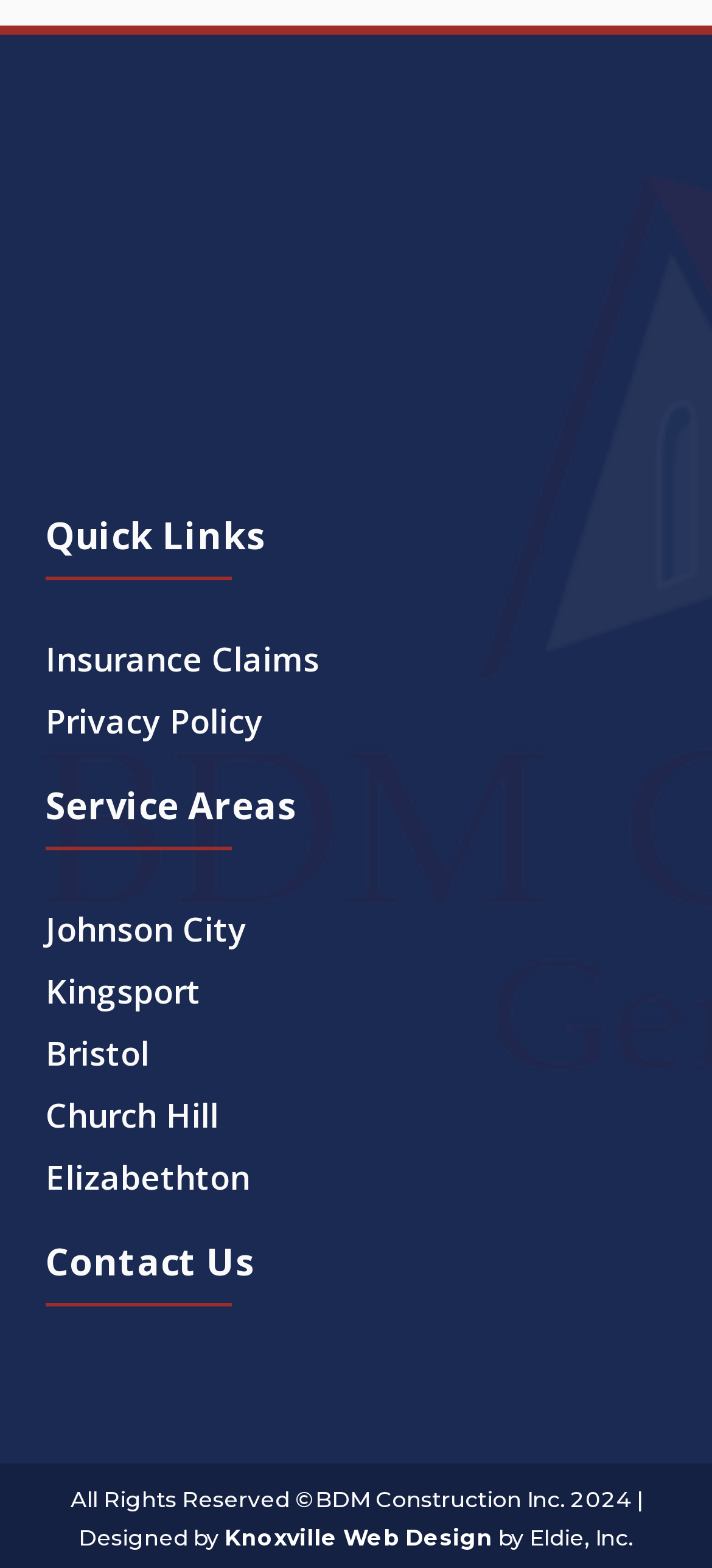Given the following UI element description: "Knoxville Web Design", find the bounding box coordinates in the webpage screenshot.

[0.315, 0.972, 0.692, 0.989]